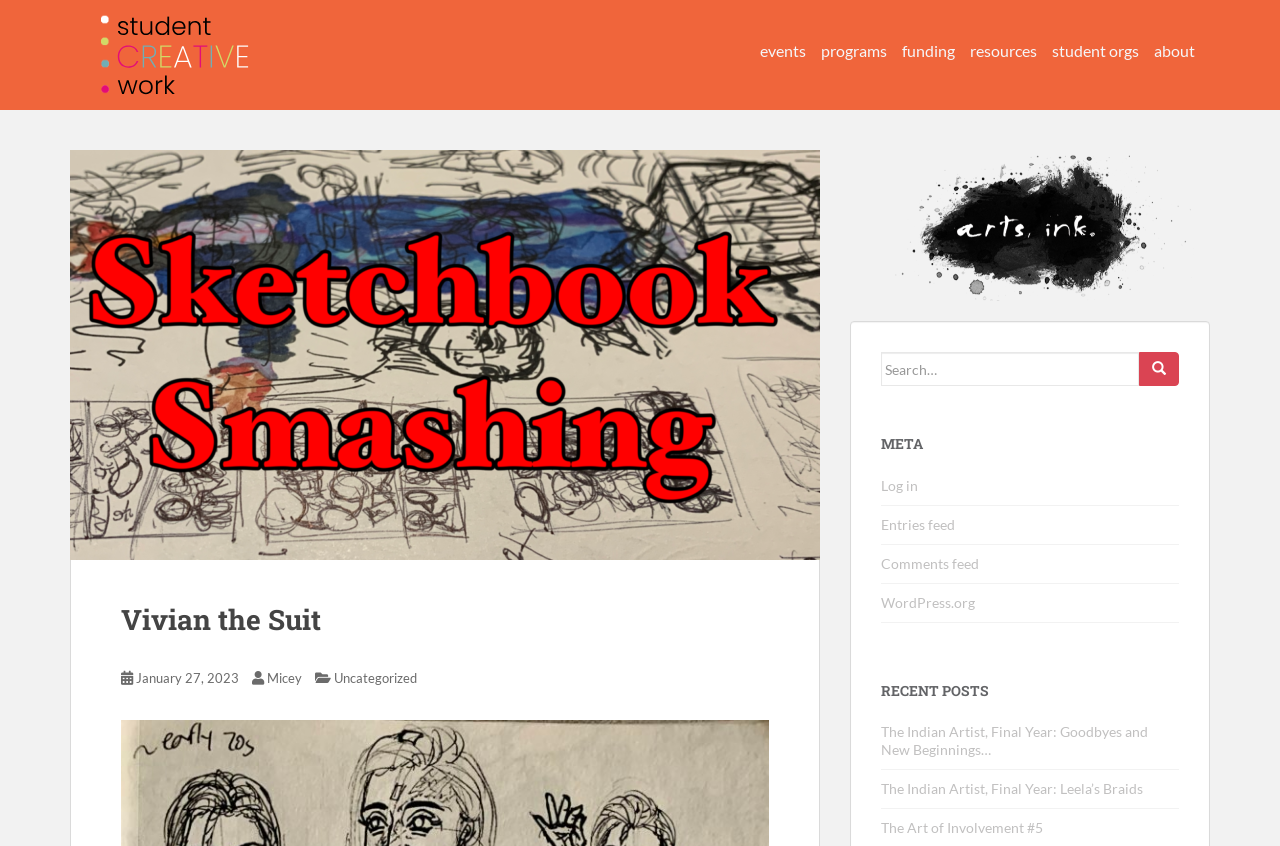Using the information in the image, could you please answer the following question in detail:
How many links are in the top navigation menu?

I counted the links in the top navigation menu, which are 'arts, ink.', 'events', 'programs', 'funding', 'resources', and 'student orgs'. There are 6 links in total.